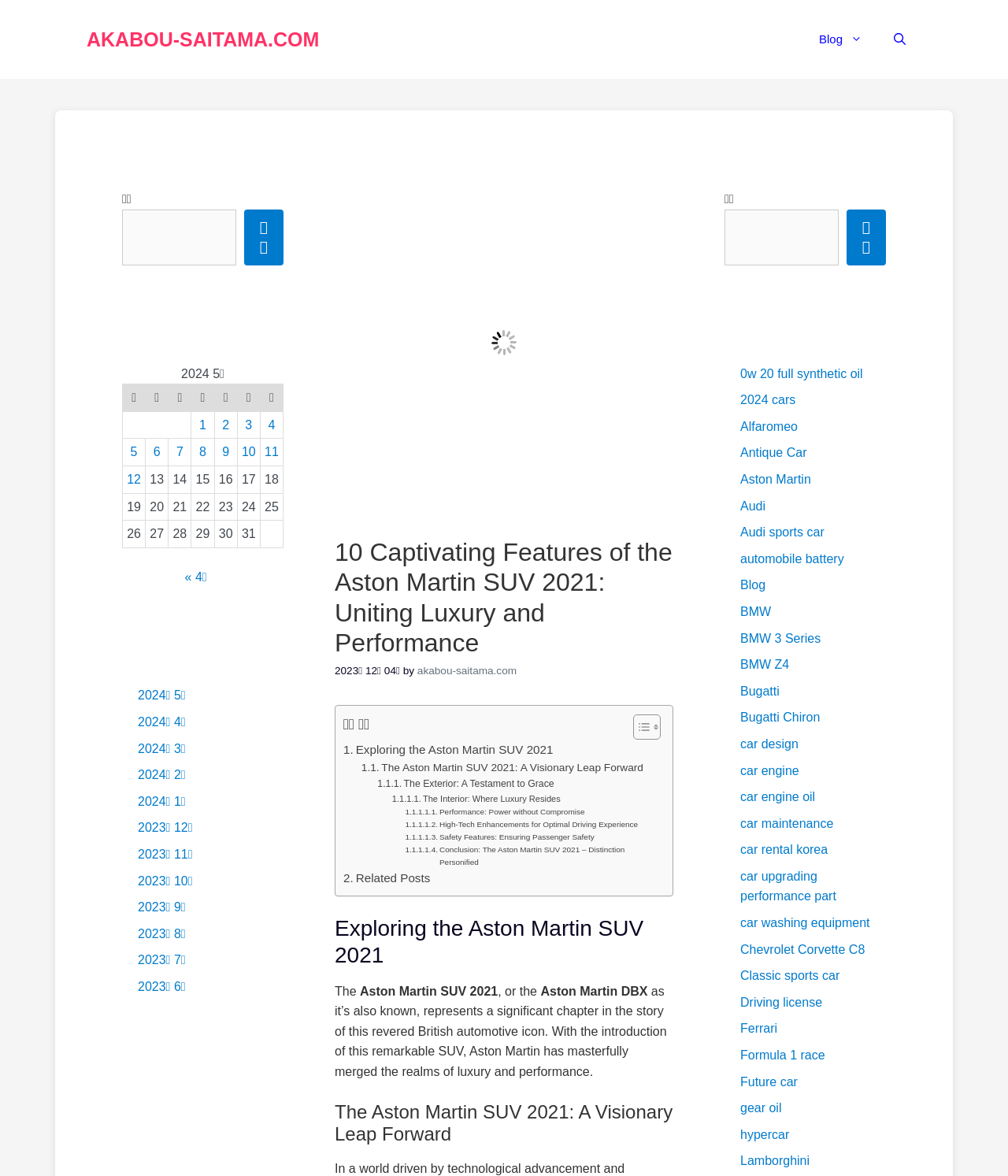Determine the bounding box coordinates of the clickable region to execute the instruction: "Search for something". The coordinates should be four float numbers between 0 and 1, denoted as [left, top, right, bottom].

[0.121, 0.178, 0.234, 0.225]